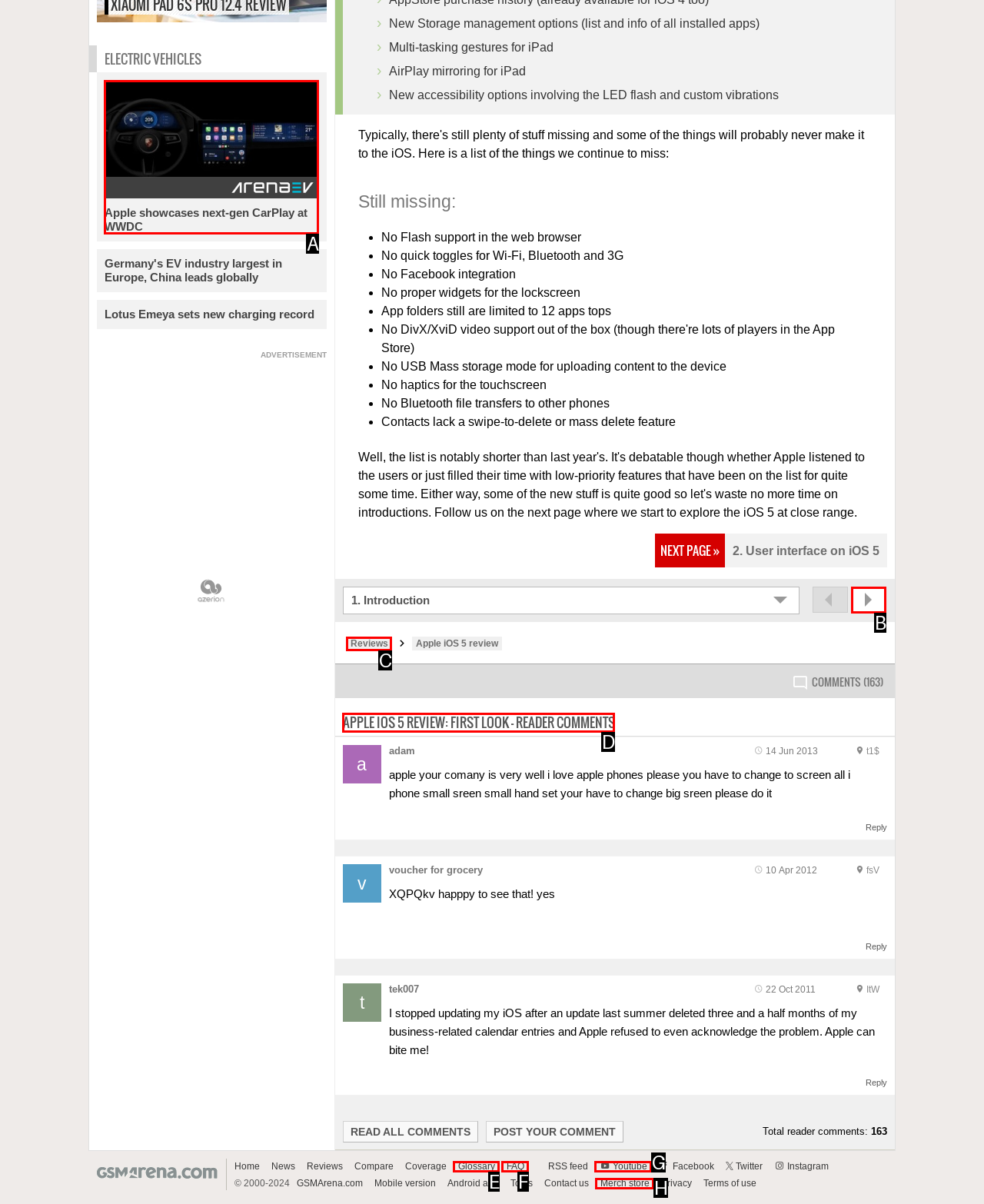From the available choices, determine which HTML element fits this description: Glossary Respond with the correct letter.

E